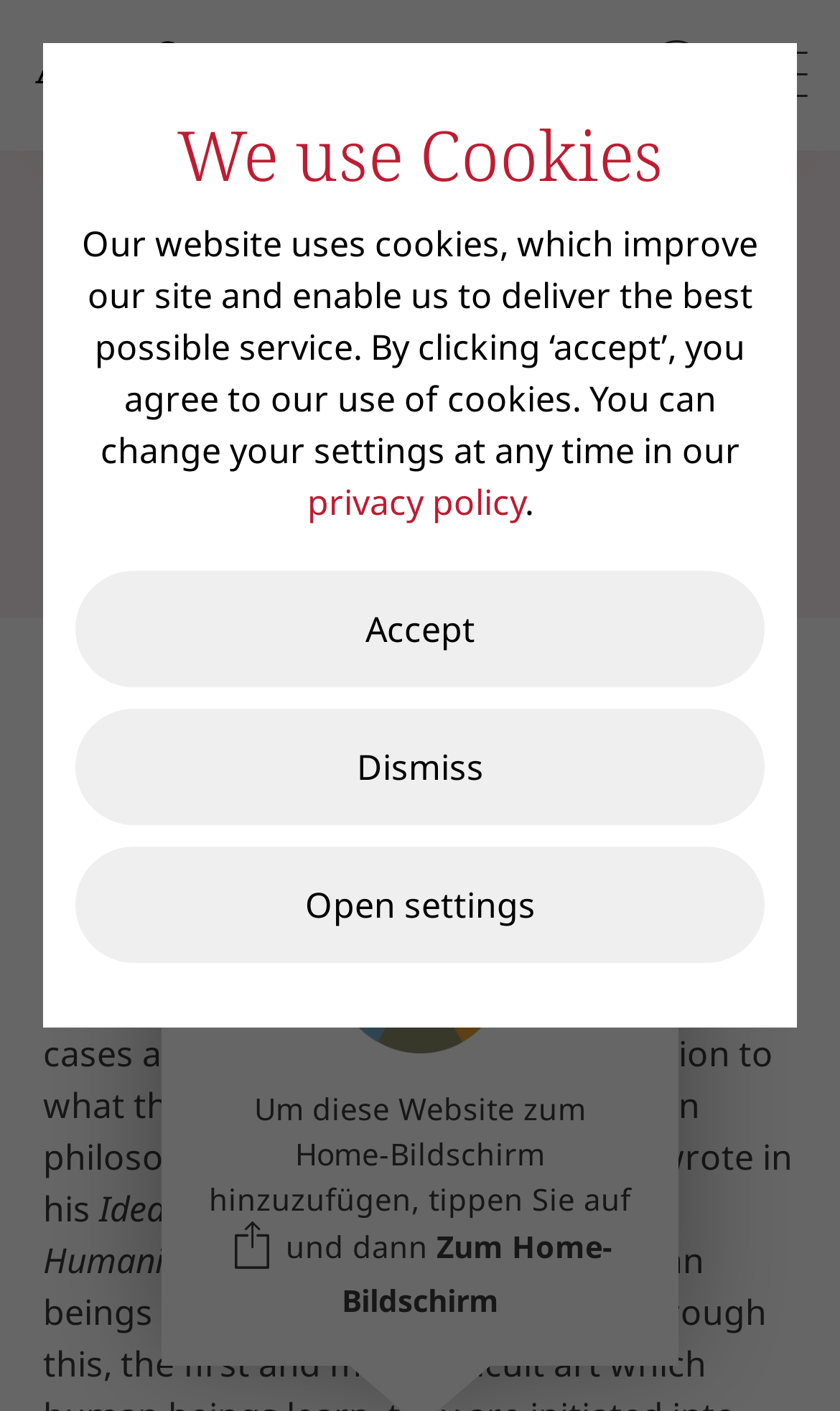Please find the bounding box coordinates of the element that needs to be clicked to perform the following instruction: "Explore the EDUCATION section". The bounding box coordinates should be four float numbers between 0 and 1, represented as [left, top, right, bottom].

[0.051, 0.303, 0.328, 0.335]